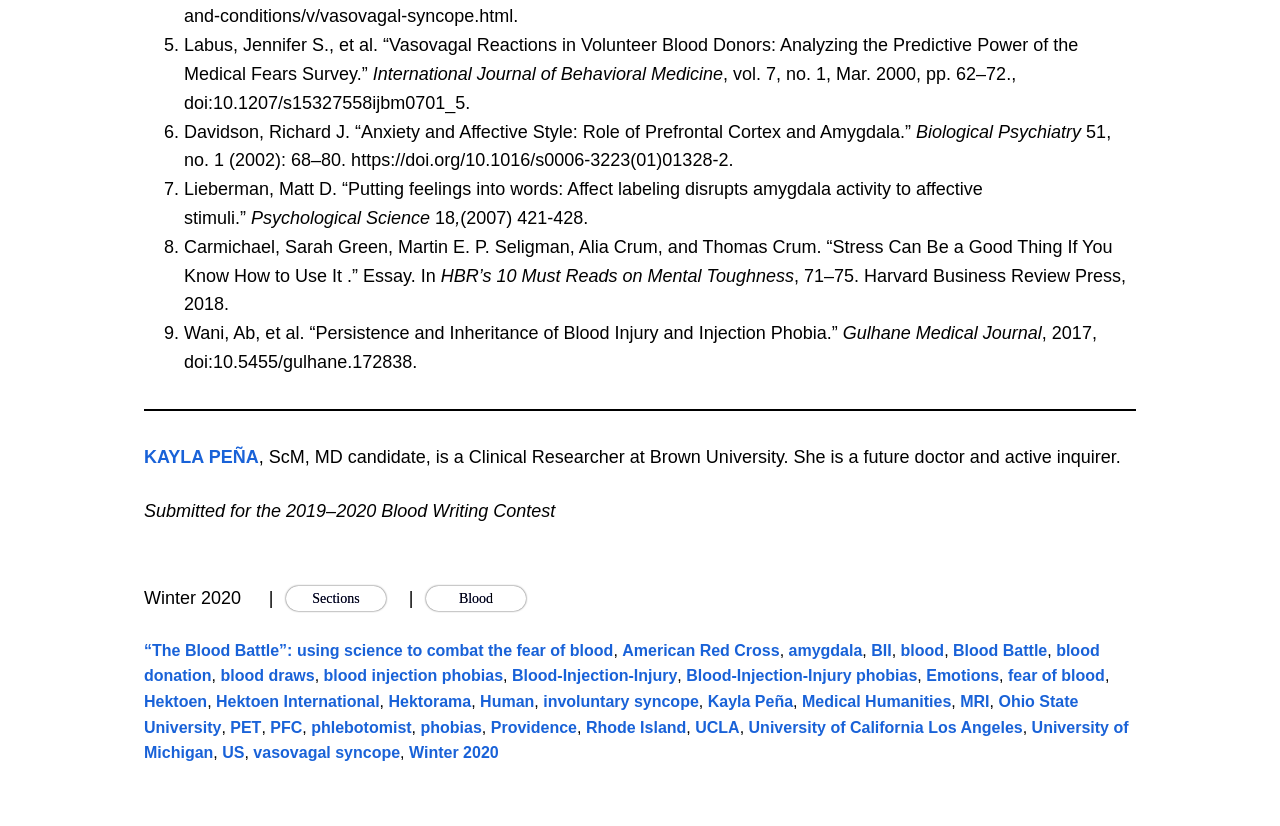Answer the question using only one word or a concise phrase: What is the season when the essay 'The Blood Battle' was published?

Winter 2020